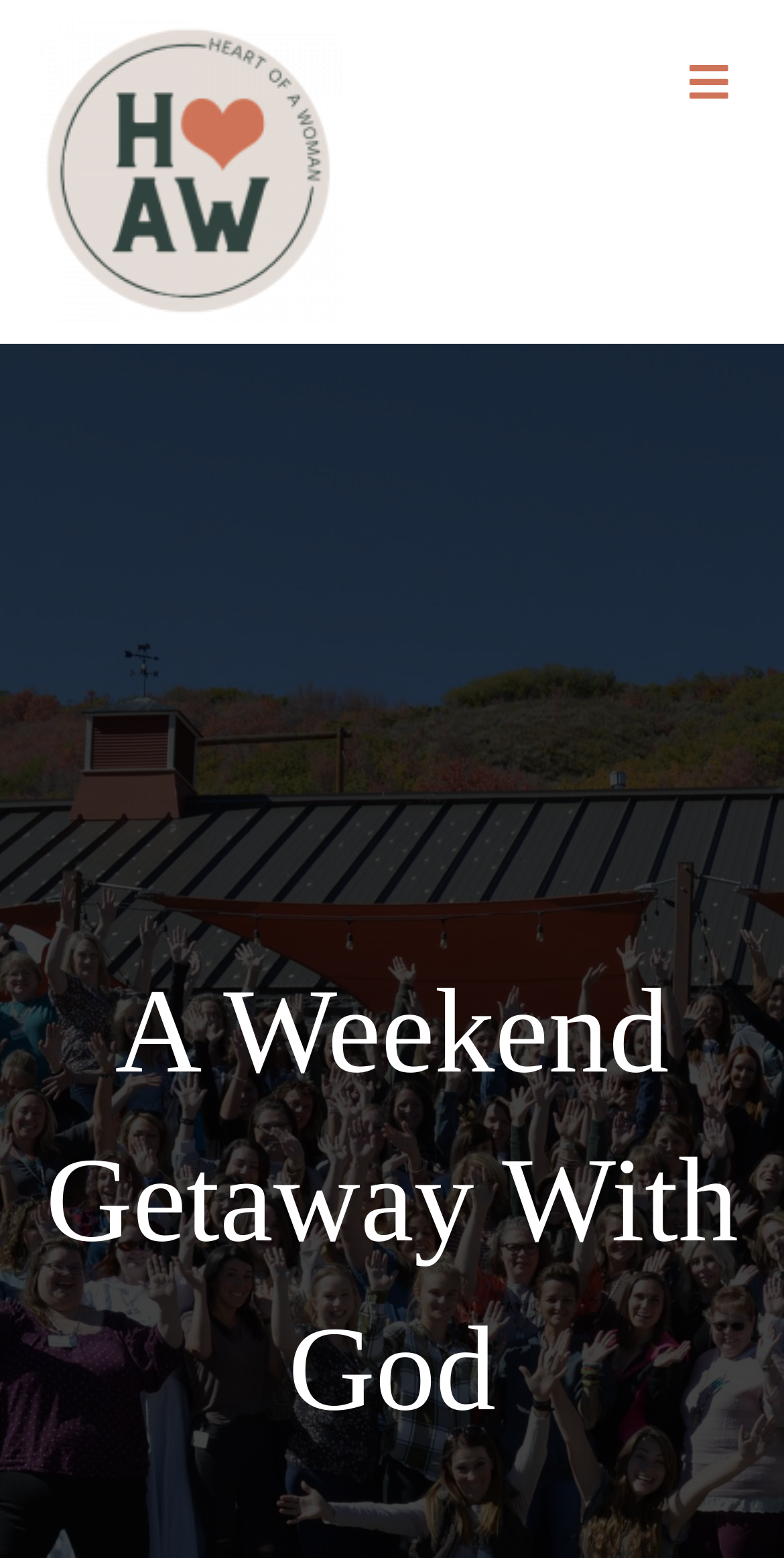Given the following UI element description: "alt="The Heart of a Woman"", find the bounding box coordinates in the webpage screenshot.

[0.051, 0.1, 0.436, 0.119]